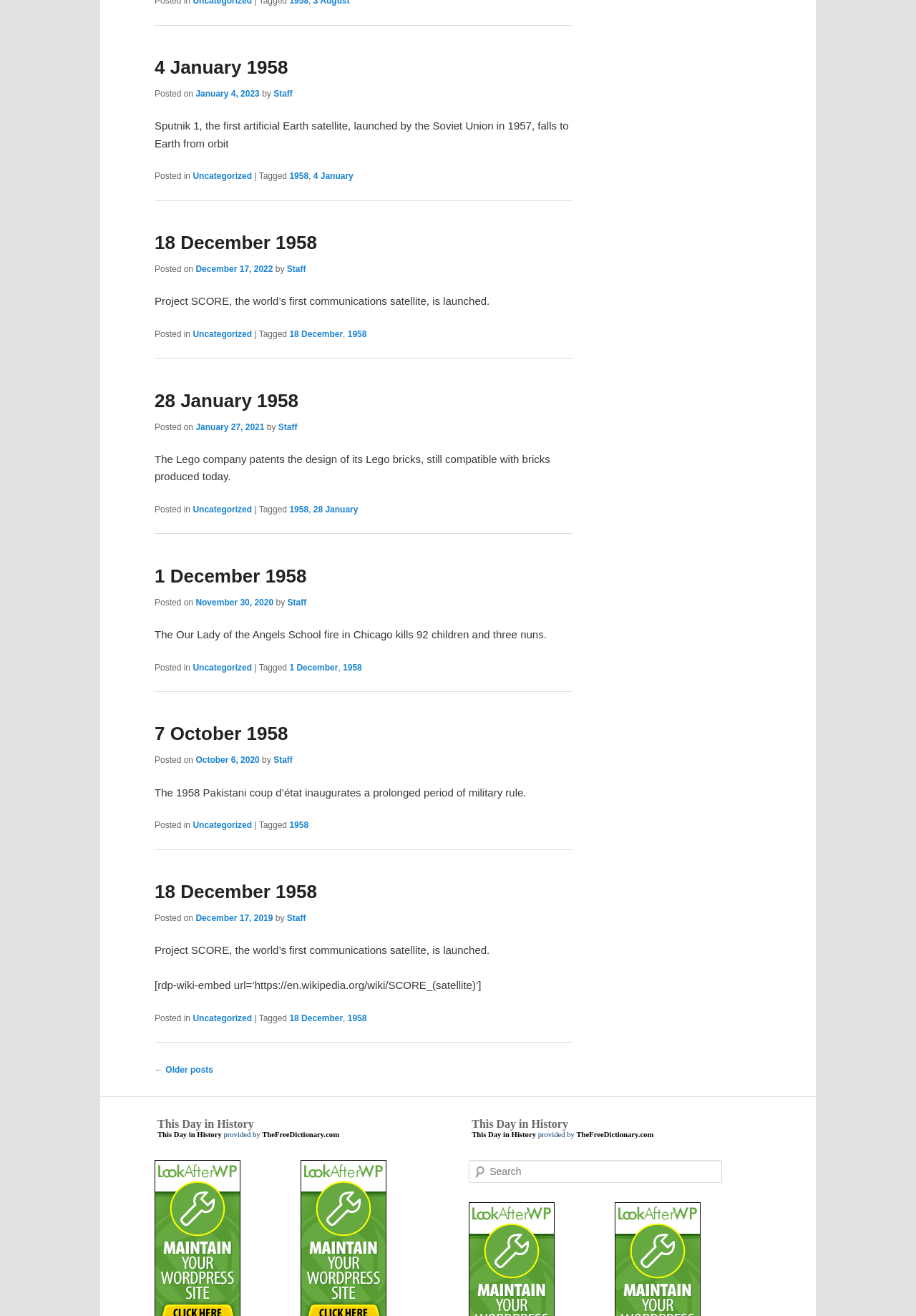Determine the bounding box coordinates of the clickable region to follow the instruction: "View the post from 18 December 1958".

[0.169, 0.176, 0.346, 0.193]